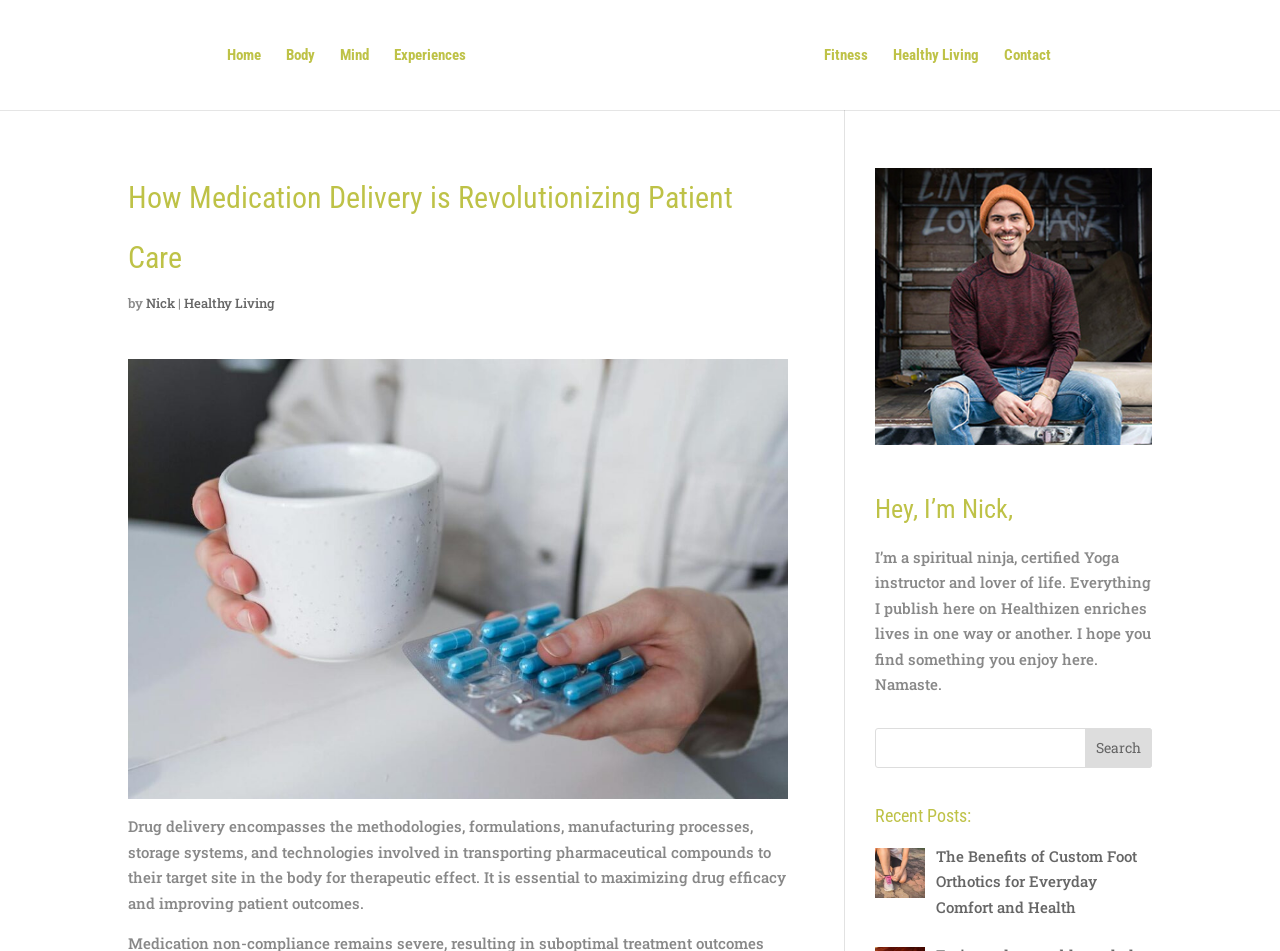Please locate the bounding box coordinates of the element that should be clicked to complete the given instruction: "Visit the Healthizen homepage".

[0.381, 0.019, 0.624, 0.099]